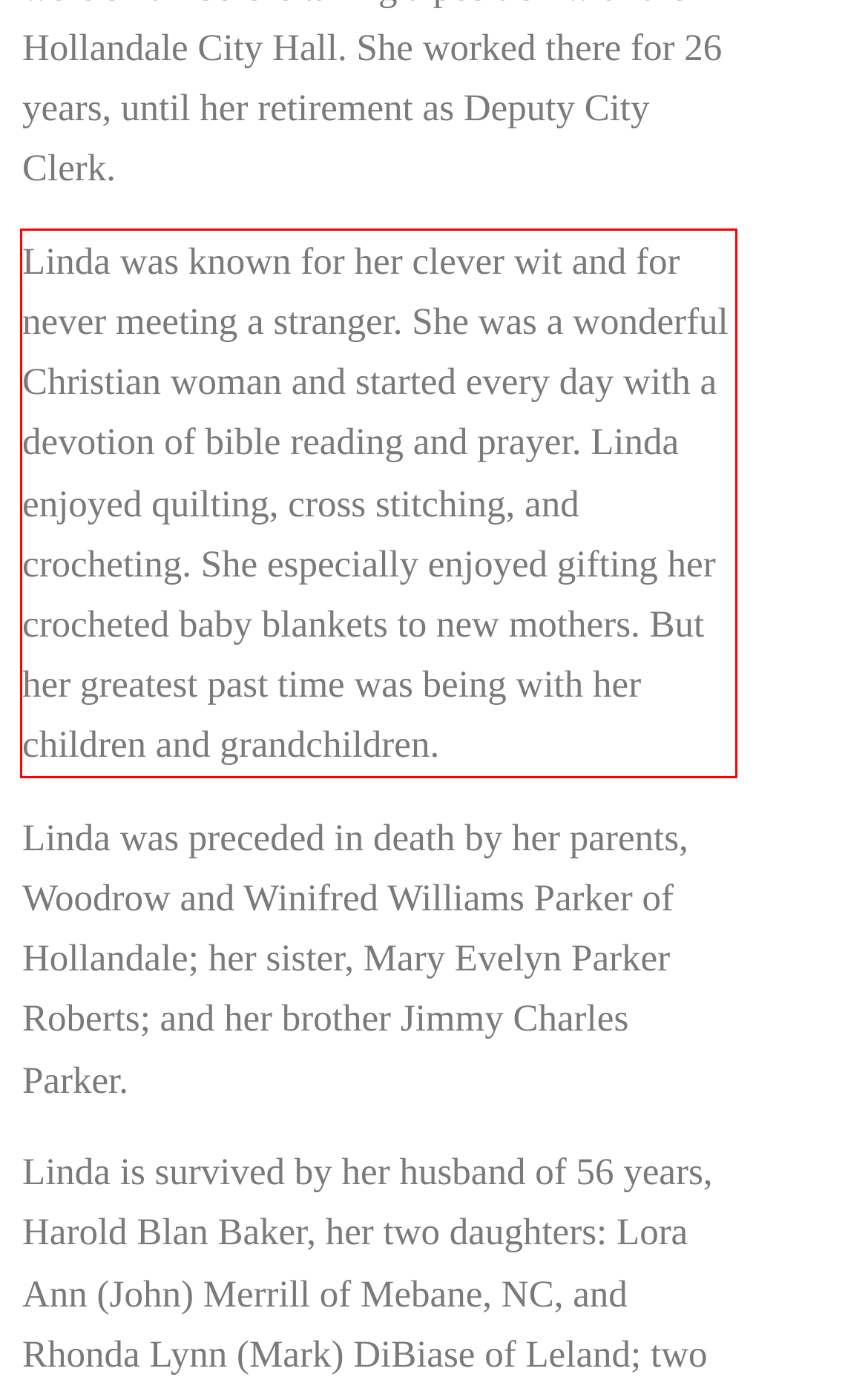You are provided with a webpage screenshot that includes a red rectangle bounding box. Extract the text content from within the bounding box using OCR.

Linda was known for her clever wit and for never meeting a stranger. She was a wonderful Christian woman and started every day with a devotion of bible reading and prayer. Linda enjoyed quilting, cross stitching, and crocheting. She especially enjoyed gifting her crocheted baby blankets to new mothers. But her greatest past time was being with her children and grandchildren.